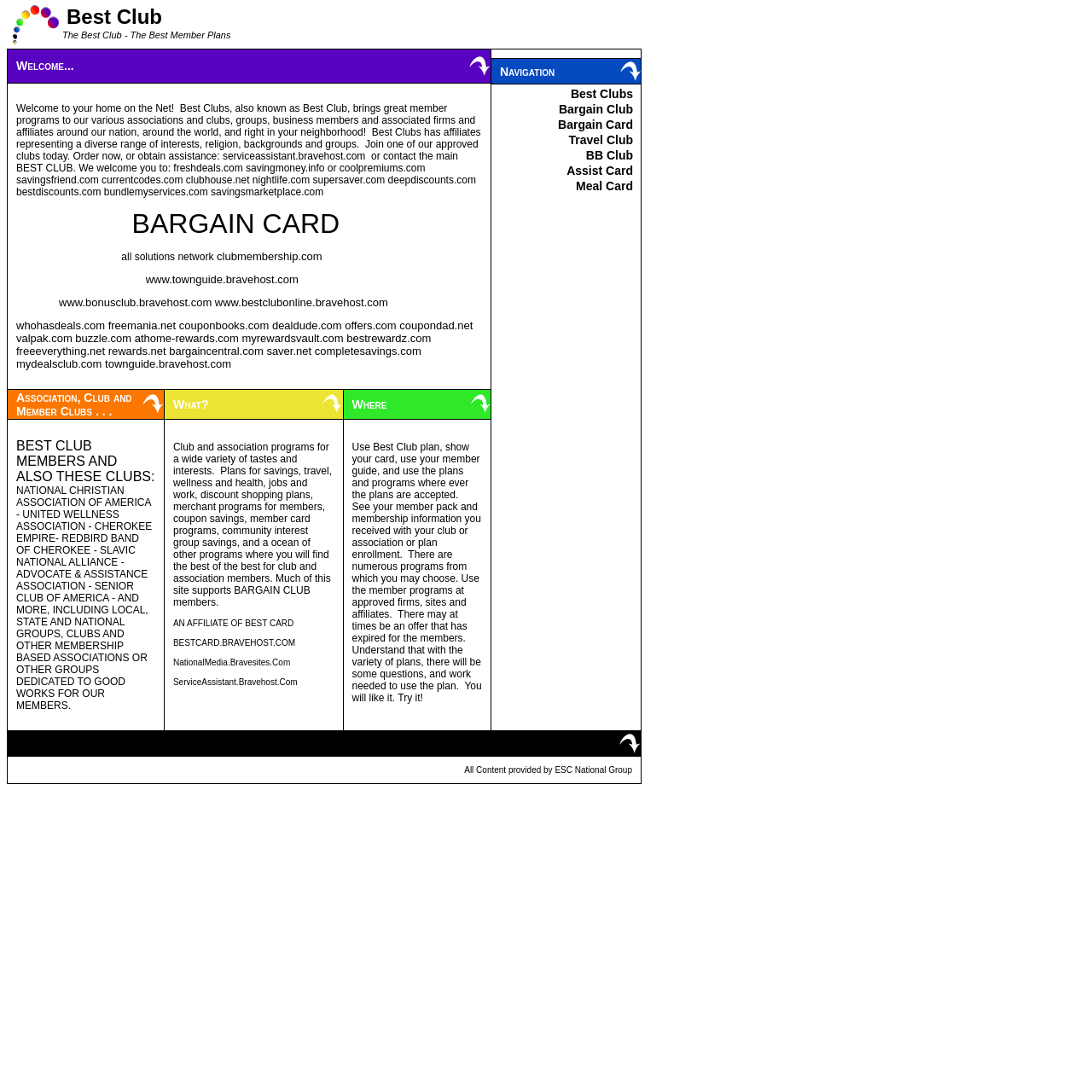With reference to the screenshot, provide a detailed response to the question below:
What is the purpose of the table on the webpage?

The table on the webpage appears to be used to list navigation links for the various clubs and programs offered by Best Club. The table contains links to different clubs, such as Best Clubs, Bargain Club, and Travel Club, as well as other links related to member programs and services.